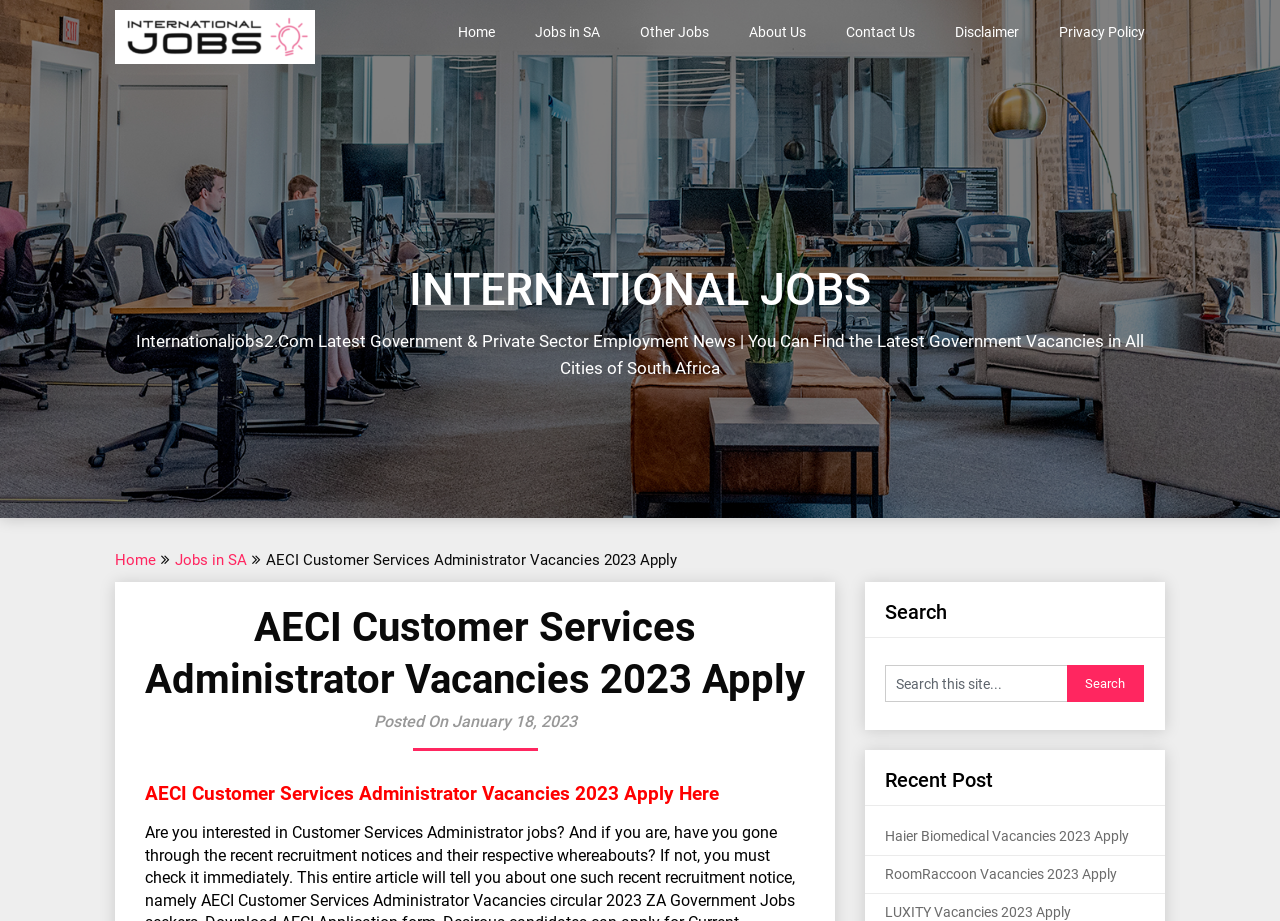Can you find the bounding box coordinates for the element to click on to achieve the instruction: "View About Us page"?

[0.57, 0.0, 0.645, 0.071]